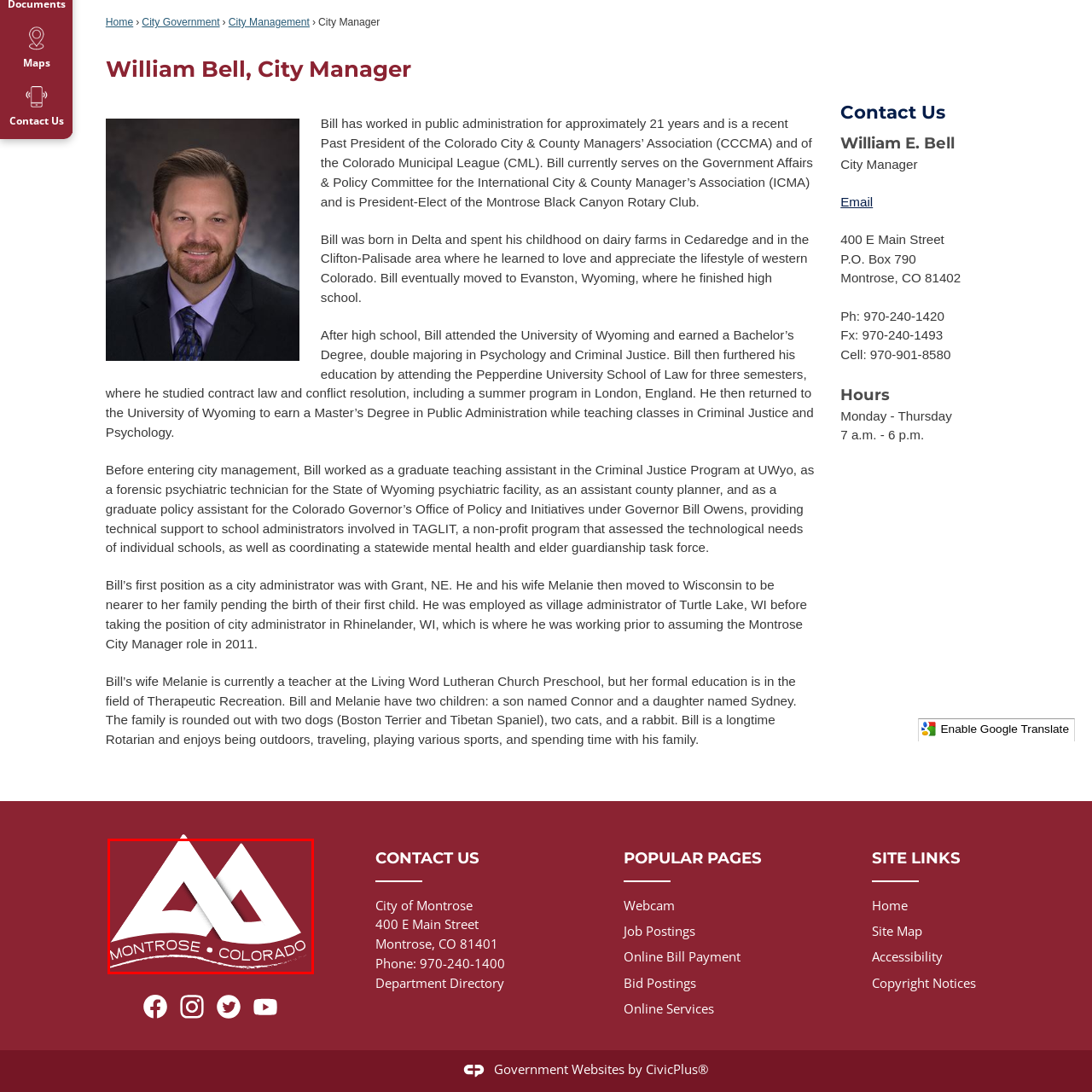Observe the image enclosed by the red box and thoroughly answer the subsequent question based on the visual details: What is the shape of the line beneath the mountain design?

The caption describes the line beneath the mountain design as flowing, suggesting a river or valley, which emphasizes the region's natural beauty.